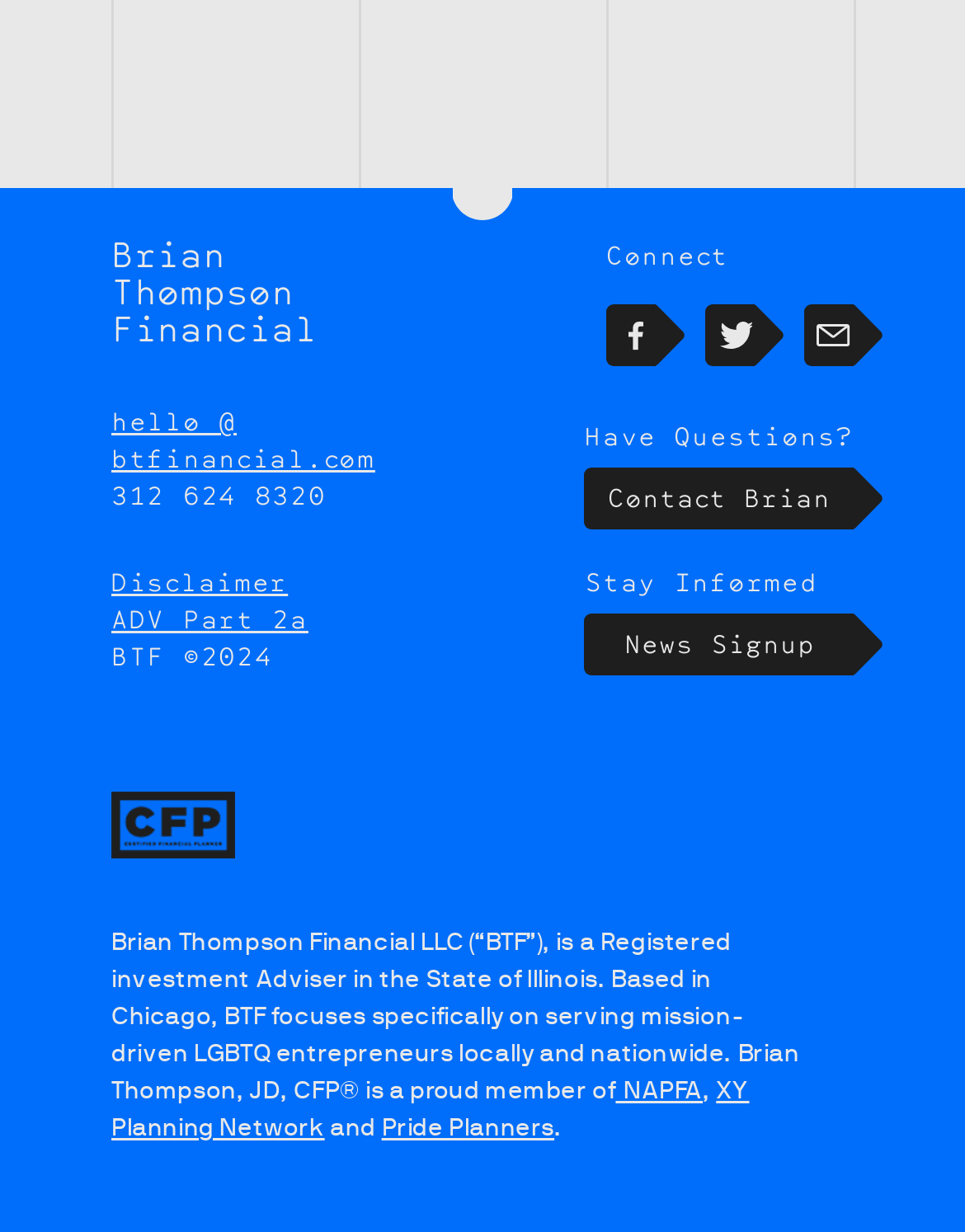What is the location of Brian Thompson Financial?
Using the information presented in the image, please offer a detailed response to the question.

The location of Brian Thompson Financial can be inferred from the StaticText element with the text 'Based in Chicago, BTF focuses specifically on serving...' located at the bottom of the webpage, which suggests that the company is based in Chicago.